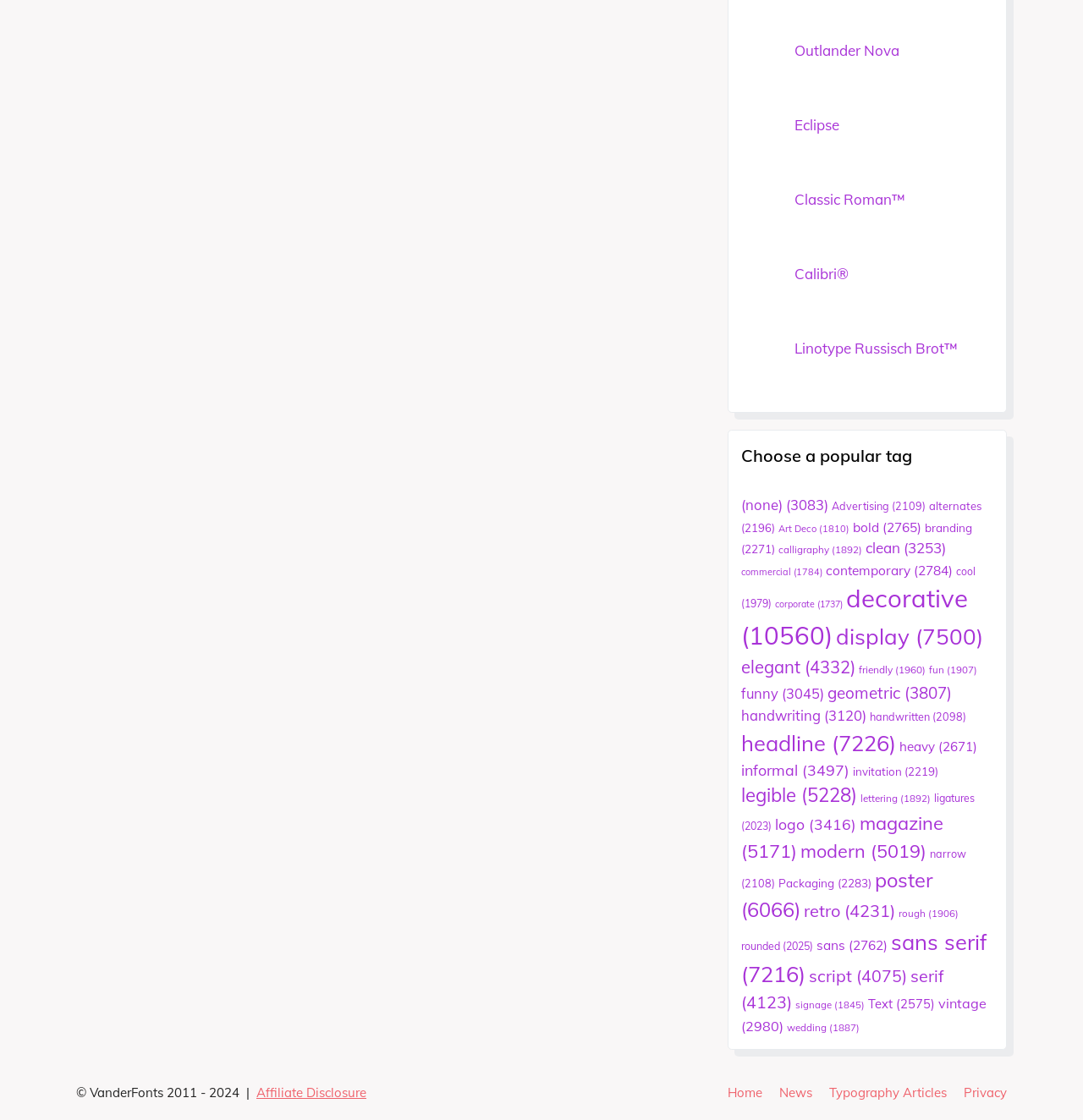What is the text of the link that has the most items?
From the screenshot, provide a brief answer in one word or phrase.

clean